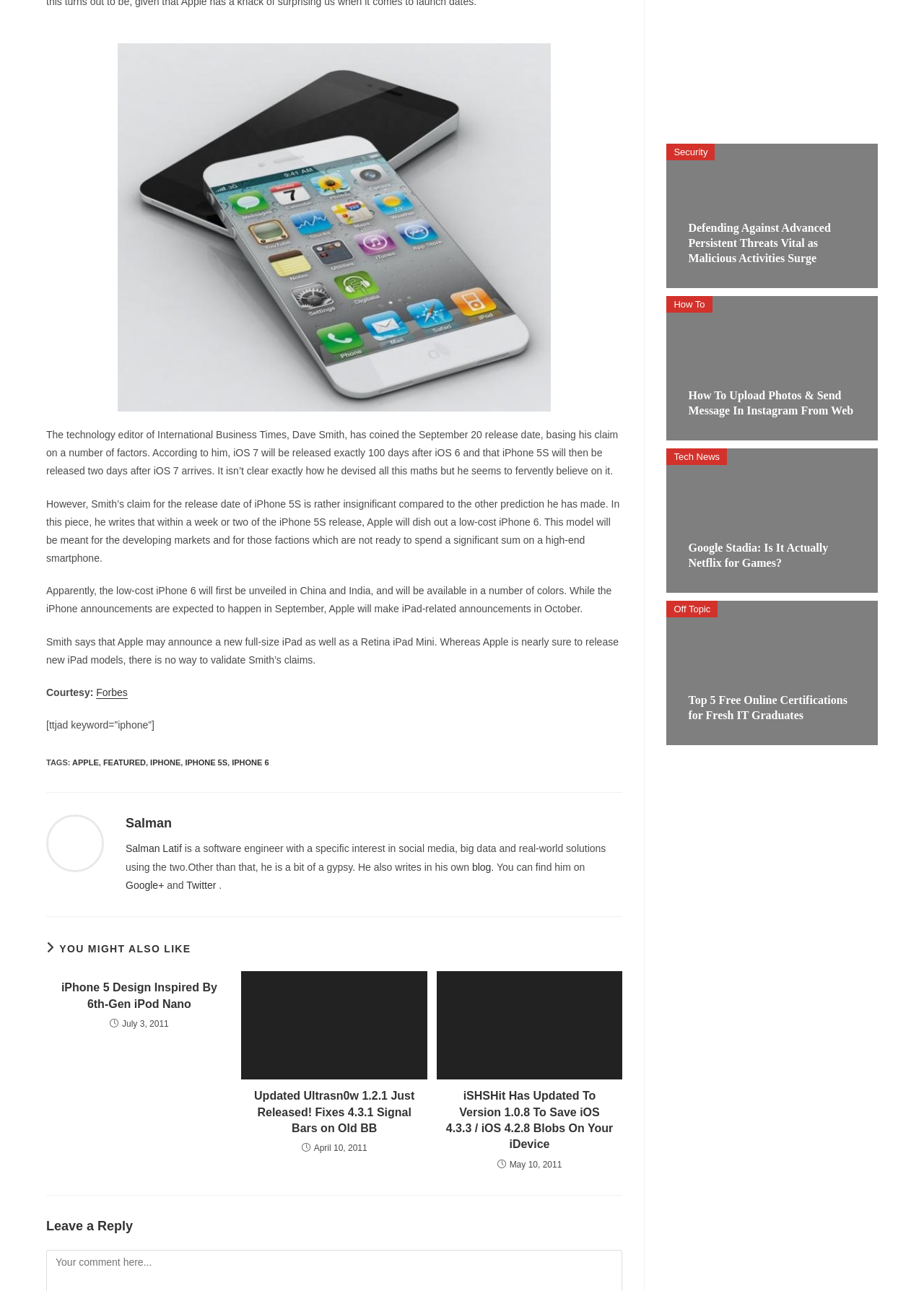Identify the bounding box for the given UI element using the description provided. Coordinates should be in the format (top-left x, top-left y, bottom-right x, bottom-right y) and must be between 0 and 1. Here is the description: alt="iPhone 5S concept"

[0.05, 0.034, 0.674, 0.319]